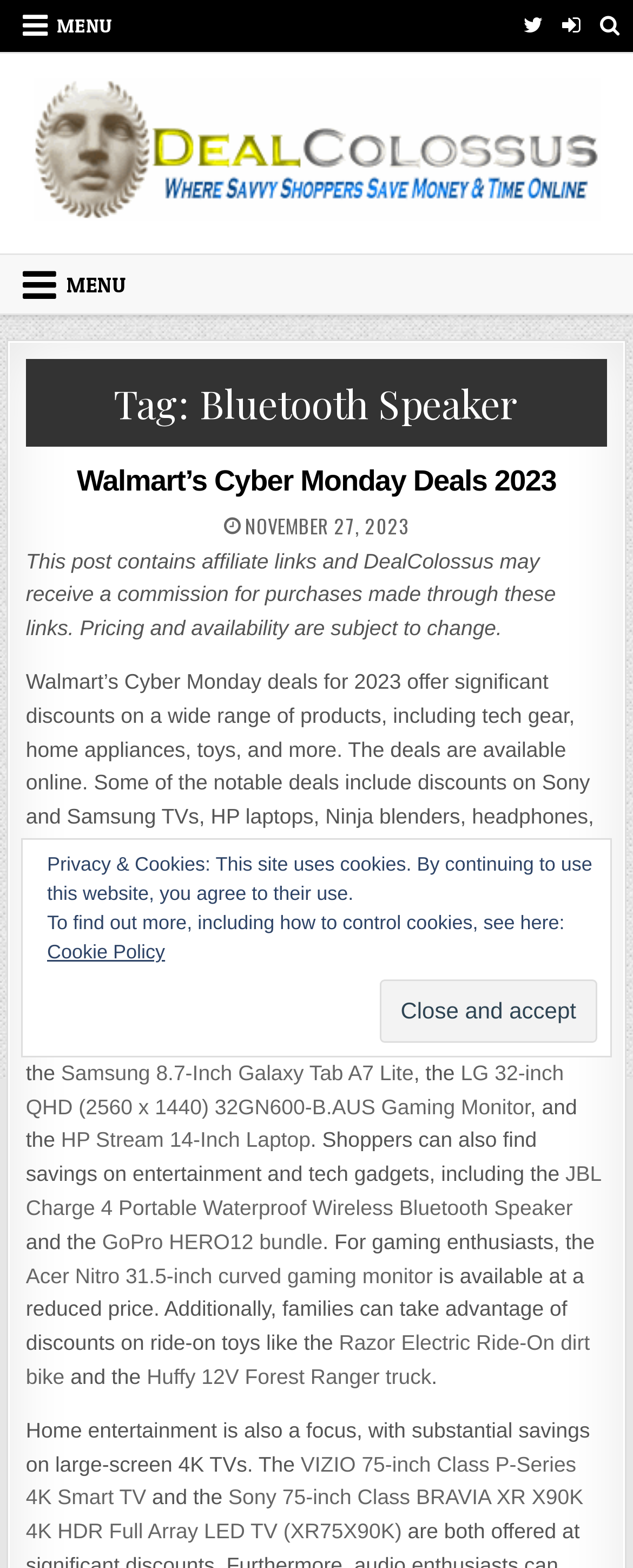Determine the main headline of the webpage and provide its text.

Tag: Bluetooth Speaker